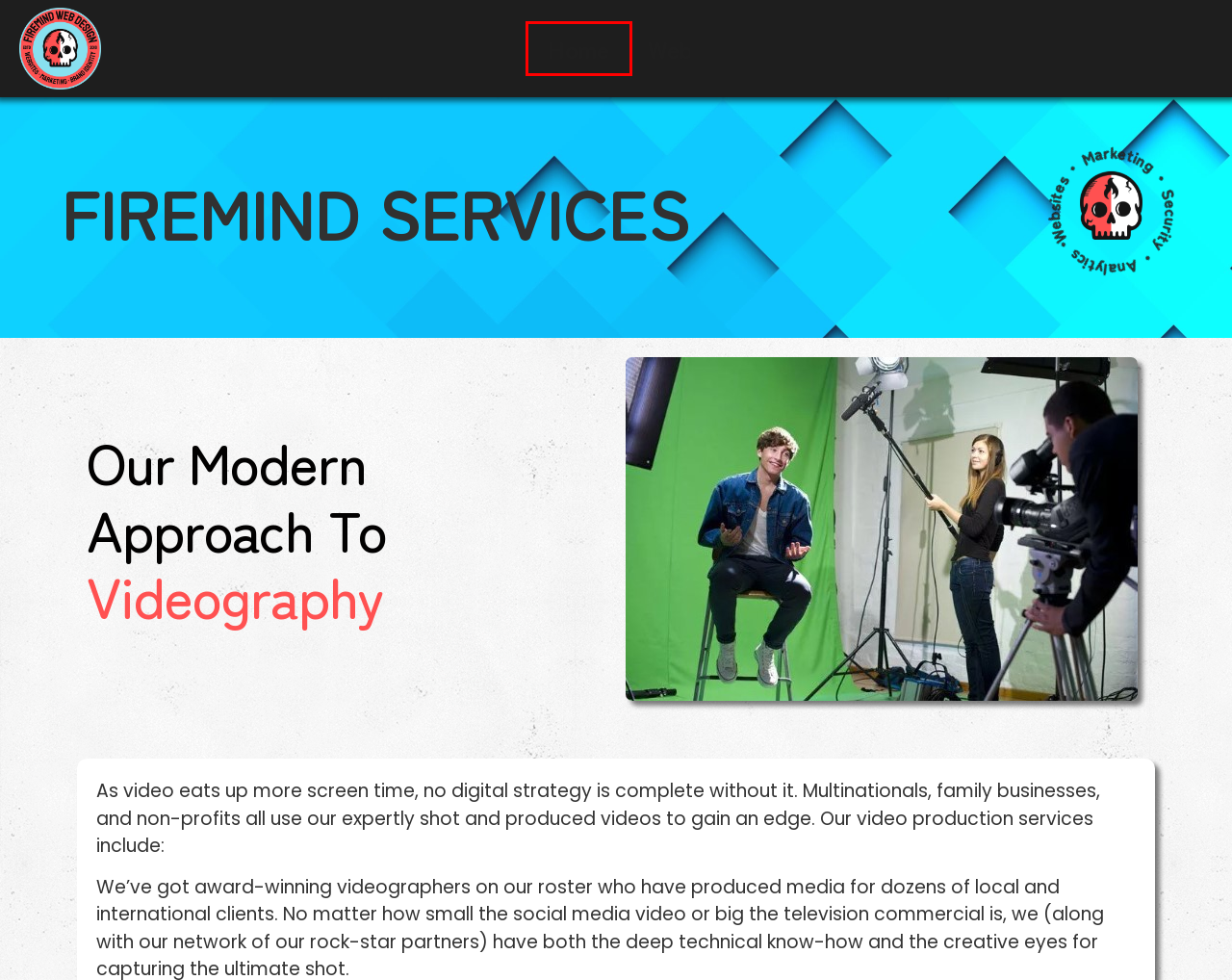You are provided with a screenshot of a webpage that has a red bounding box highlighting a UI element. Choose the most accurate webpage description that matches the new webpage after clicking the highlighted element. Here are your choices:
A. SEO - Firemind Web Design
B. Affordable Web Design Services | Firemind Web Design | WordPress Web Development
C. Contact Us - Firemind Web Design
D. What The Dance - Firemind Web Design
E. DreamGast Clothing Co. - Firemind Web Design
F. Client Web Hosting - Firemind Web Design
G. Online Stores & E-Commerce - Firemind Web Design
H. Articles - Firemind Web Design

B